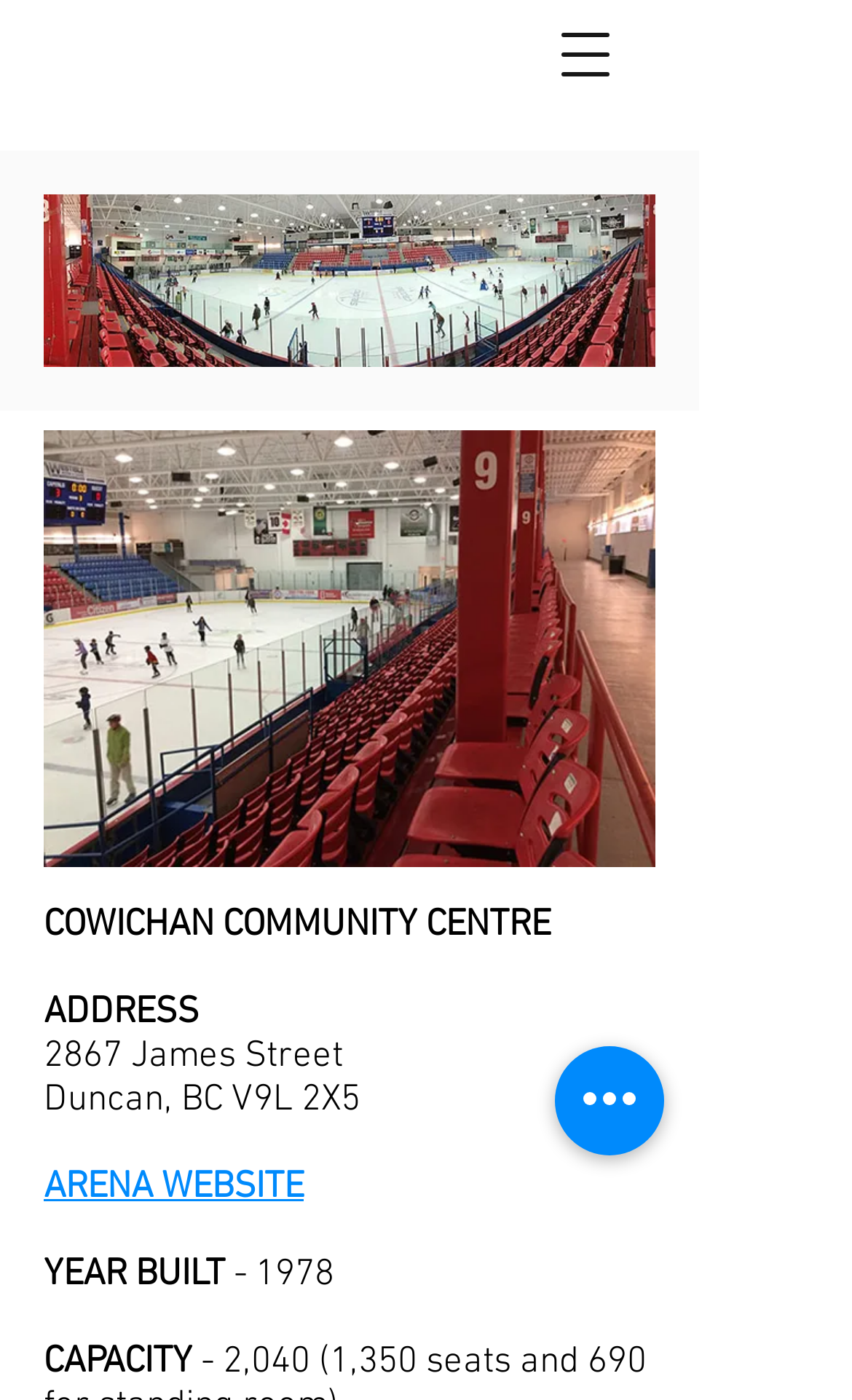What is the name of the image in the slide show gallery?
Use the screenshot to answer the question with a single word or phrase.

Cowichan Community Centre